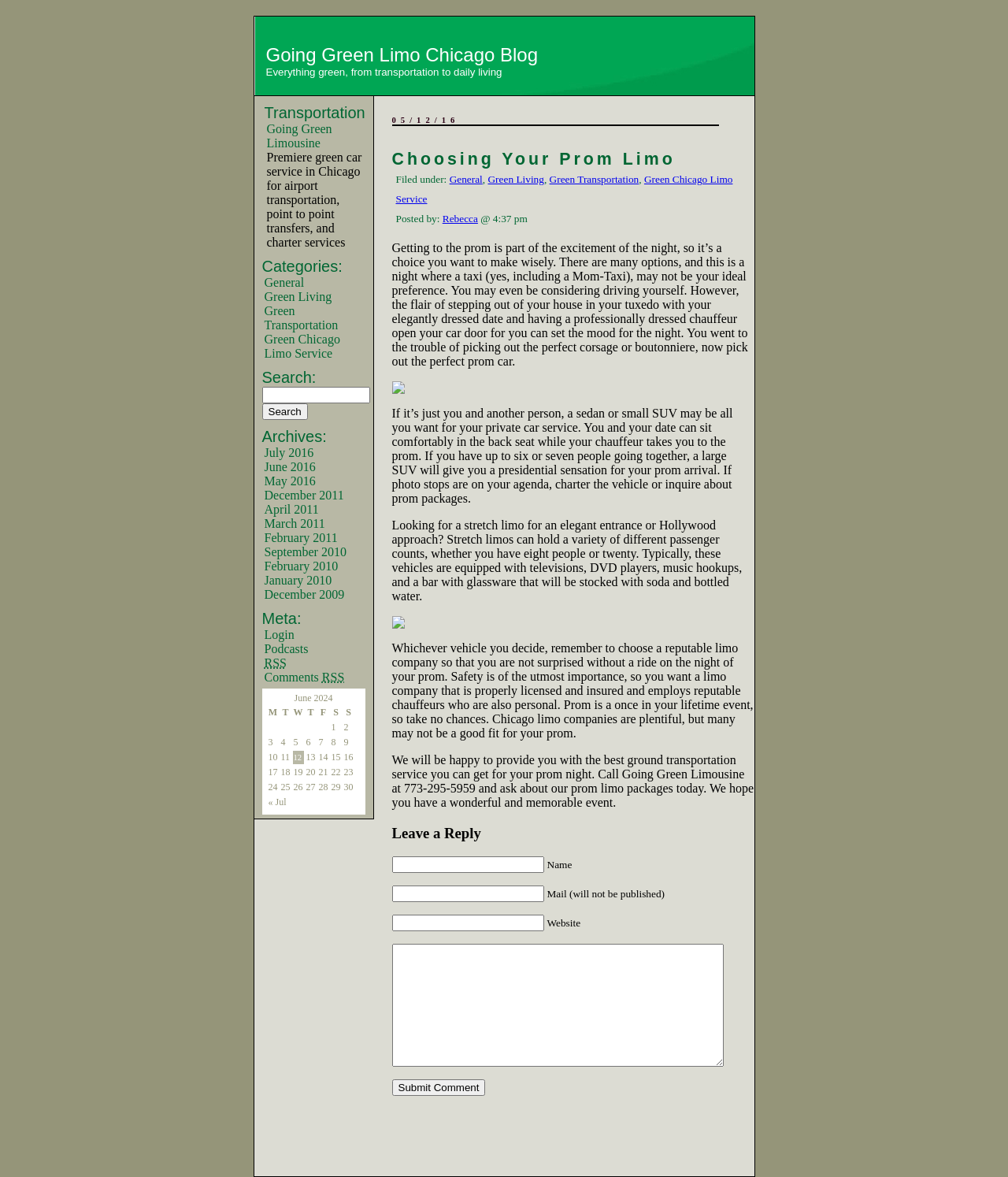Find the bounding box coordinates of the clickable element required to execute the following instruction: "Search for a topic". Provide the coordinates as four float numbers between 0 and 1, i.e., [left, top, right, bottom].

[0.26, 0.329, 0.367, 0.343]